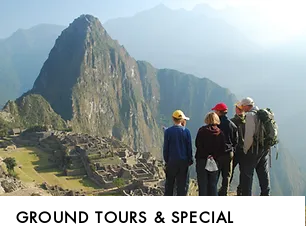Refer to the screenshot and answer the following question in detail:
What type of experiences are available for visitors?

The caption below reads 'GROUND TOURS & SPECIAL,' highlighting the range of guided experiences available for visitors to explore and appreciate the rich history and natural beauty of the area.